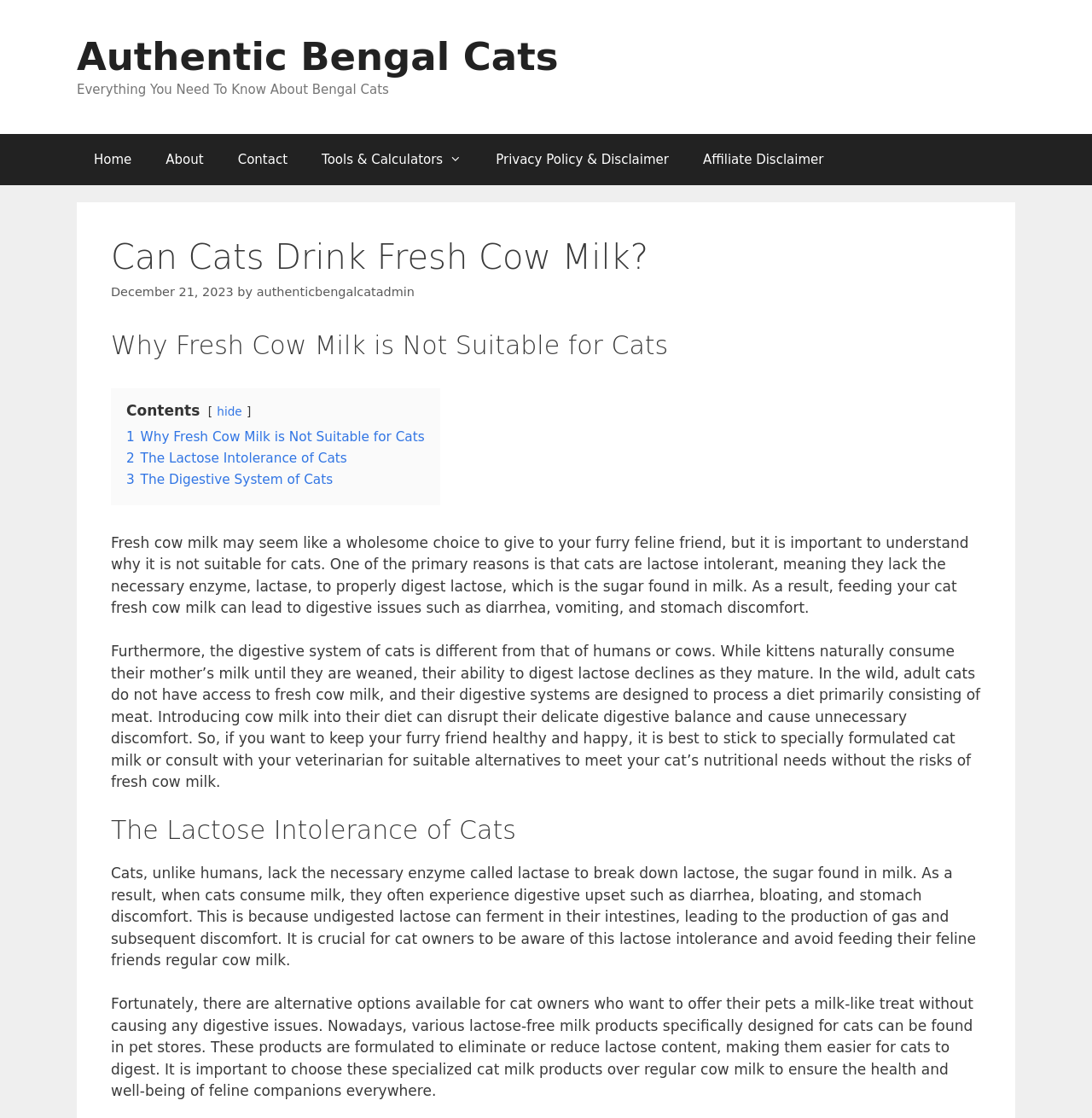Identify the bounding box coordinates of the specific part of the webpage to click to complete this instruction: "Click the 'Tools & Calculators' link".

[0.279, 0.119, 0.438, 0.165]